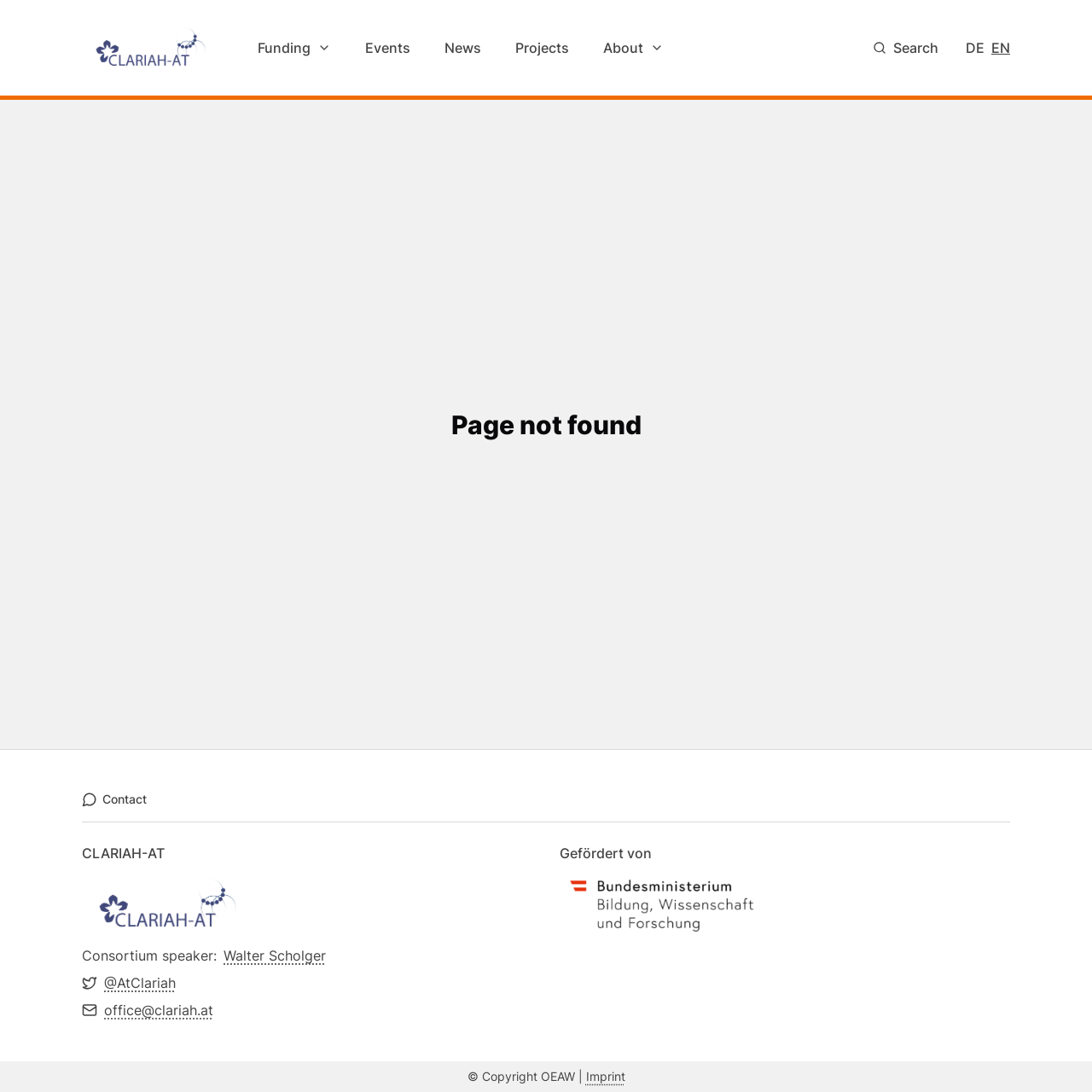Use a single word or phrase to answer the question: What is the name of the consortium speaker?

Walter Scholger